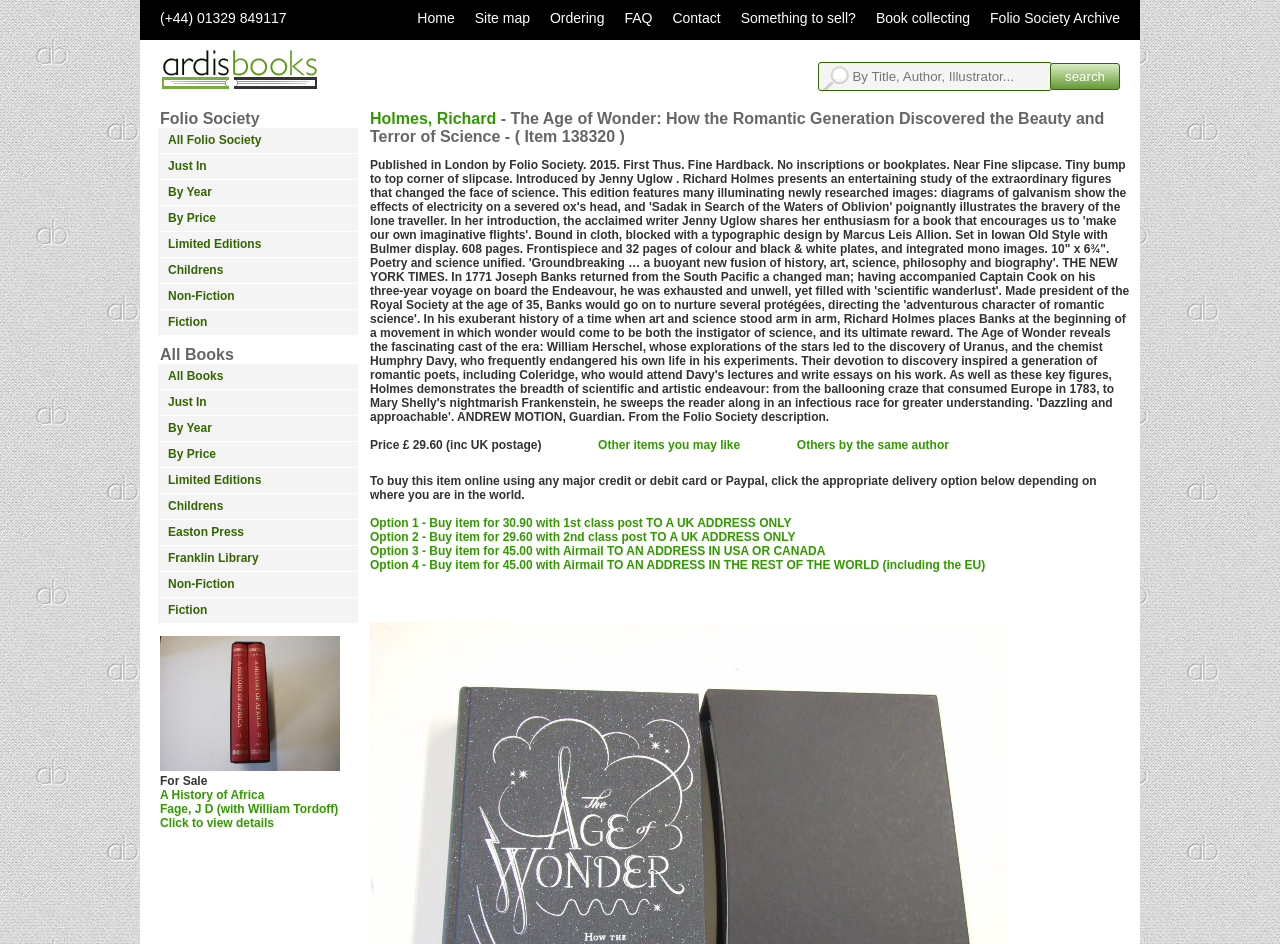Using the provided description name="Find" placeholder="By Title, Author, Illustrator...", find the bounding box coordinates for the UI element. Provide the coordinates in (top-left x, top-left y, bottom-right x, bottom-right y) format, ensuring all values are between 0 and 1.

[0.639, 0.066, 0.822, 0.096]